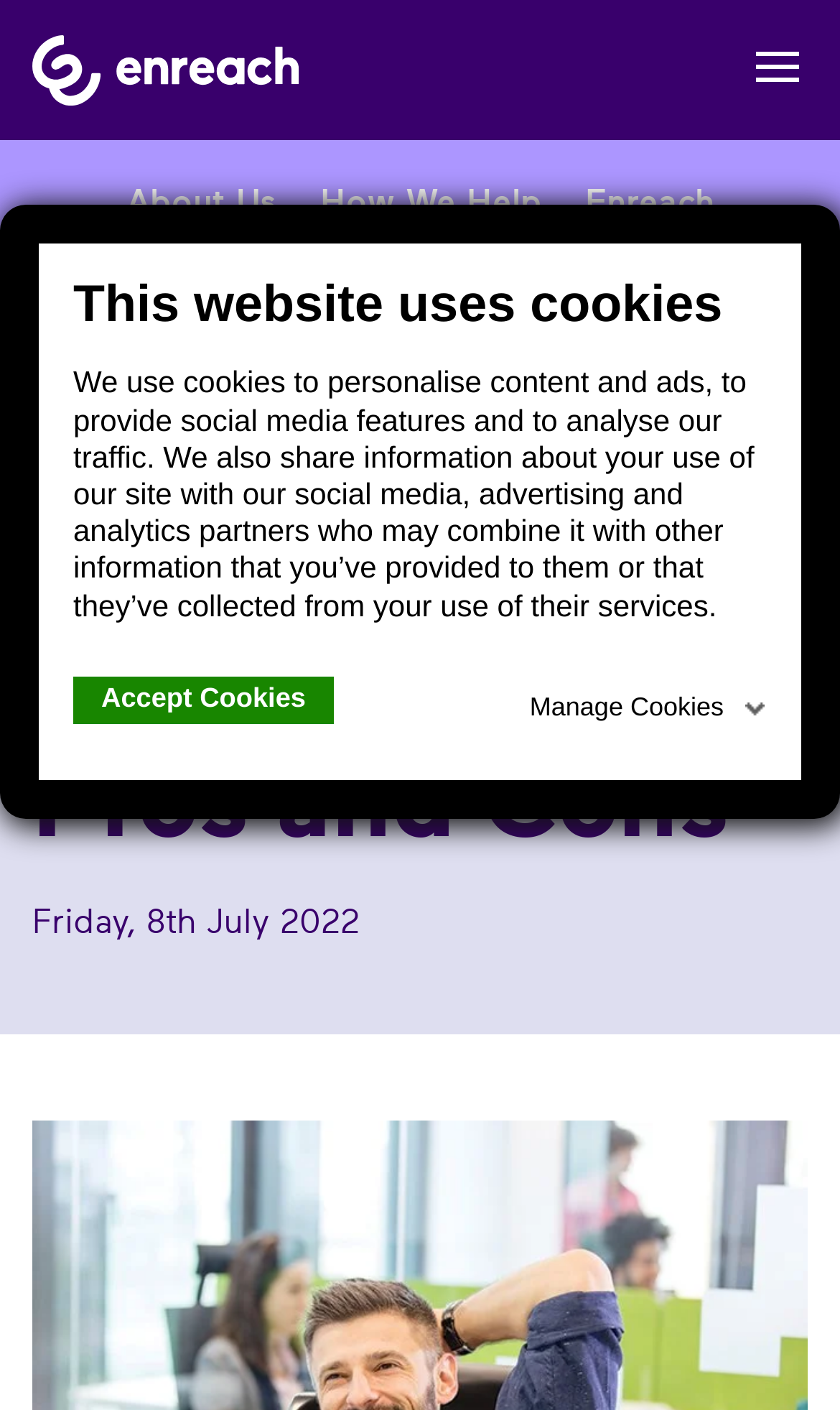How many links are there in the breadcrumb navigation?
Examine the image and give a concise answer in one word or a short phrase.

2